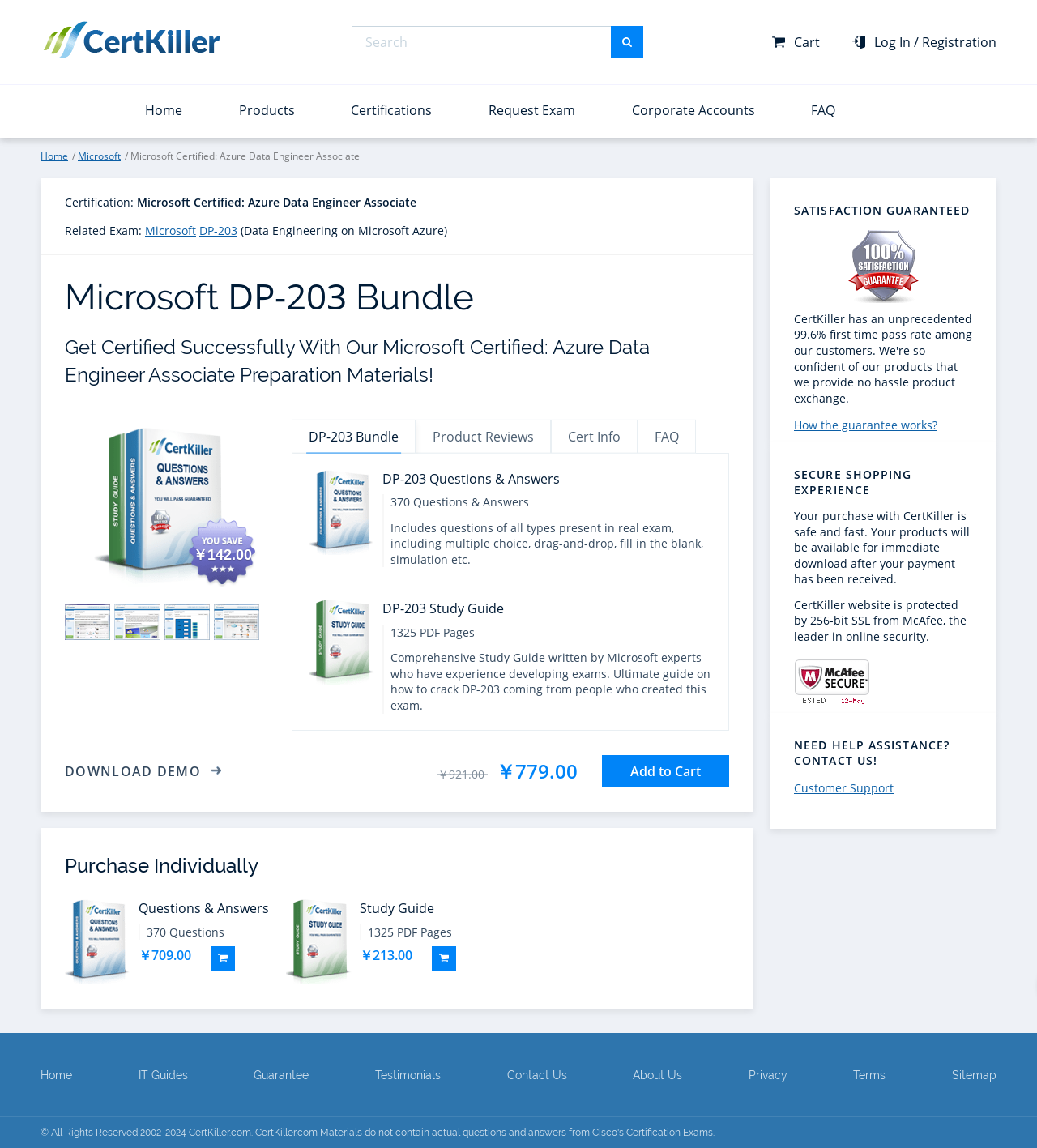What is the format of the DP-203 Study Guide?
Refer to the image and give a detailed answer to the query.

The format of the study guide is mentioned in the static text element with the description '1325 PDF Pages' located below the DP-203 Study Guide heading, indicating that the study guide is a comprehensive PDF document.